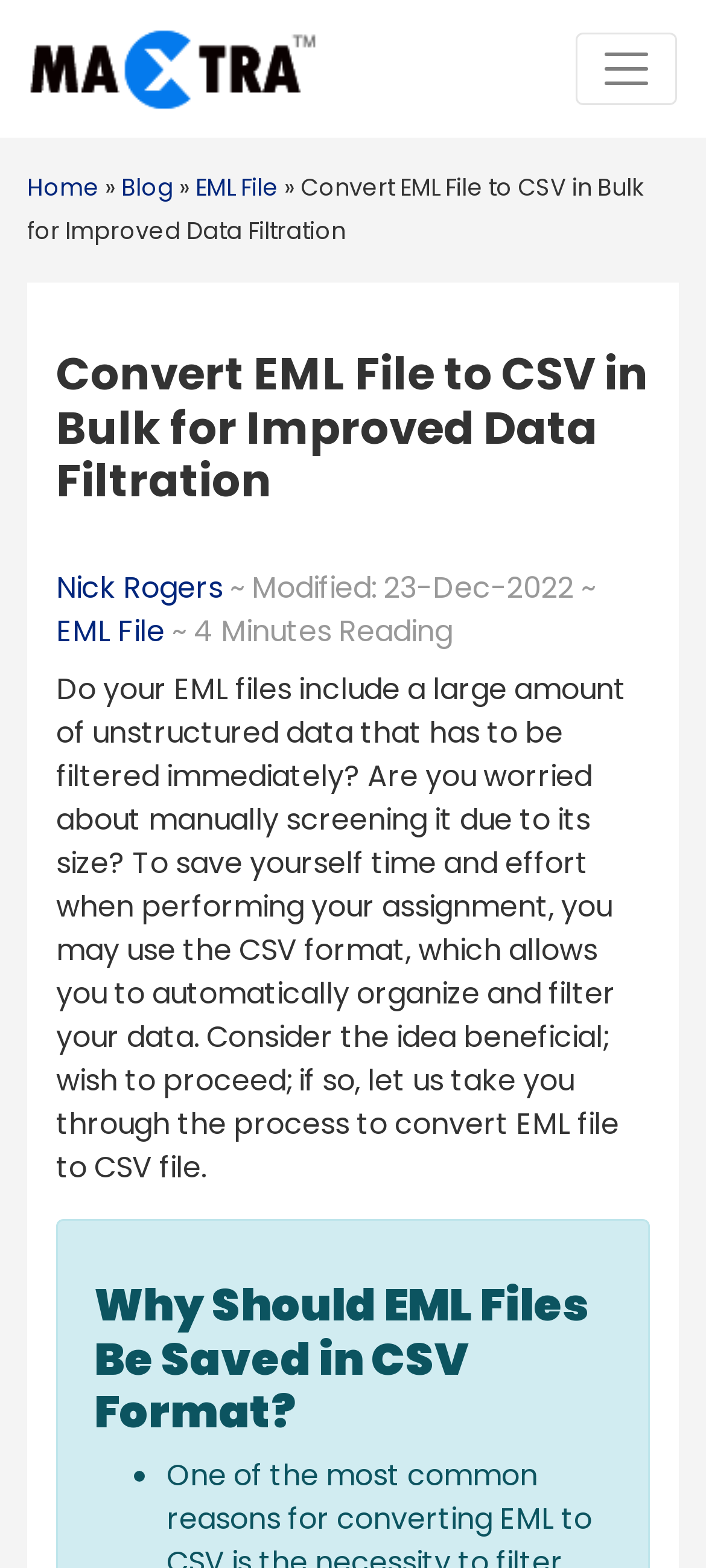Answer the question in a single word or phrase:
What is the benefit of saving EML files in CSV format?

Automatic data filtering